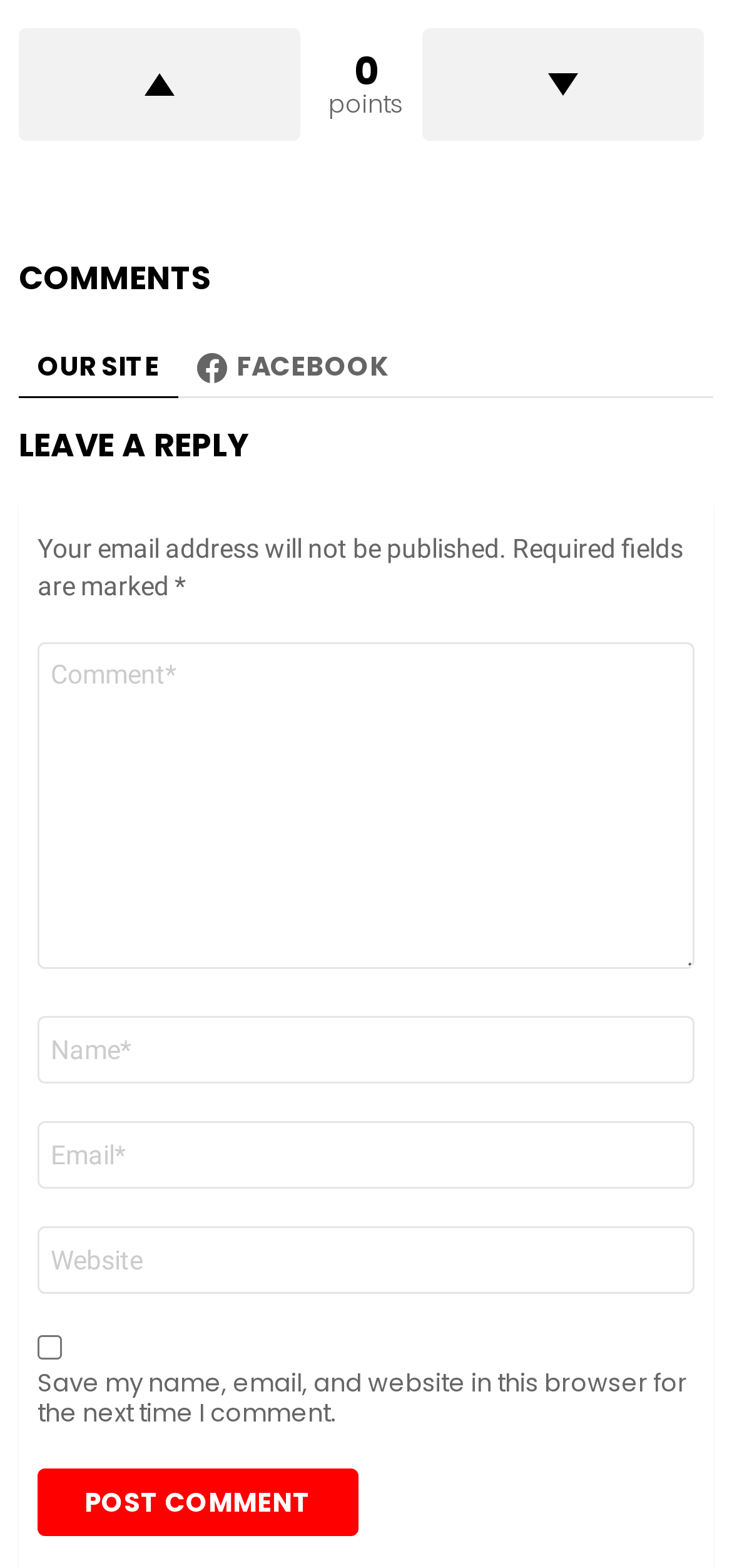What is the purpose of the 'Post Comment' button?
Use the screenshot to answer the question with a single word or phrase.

To submit a comment